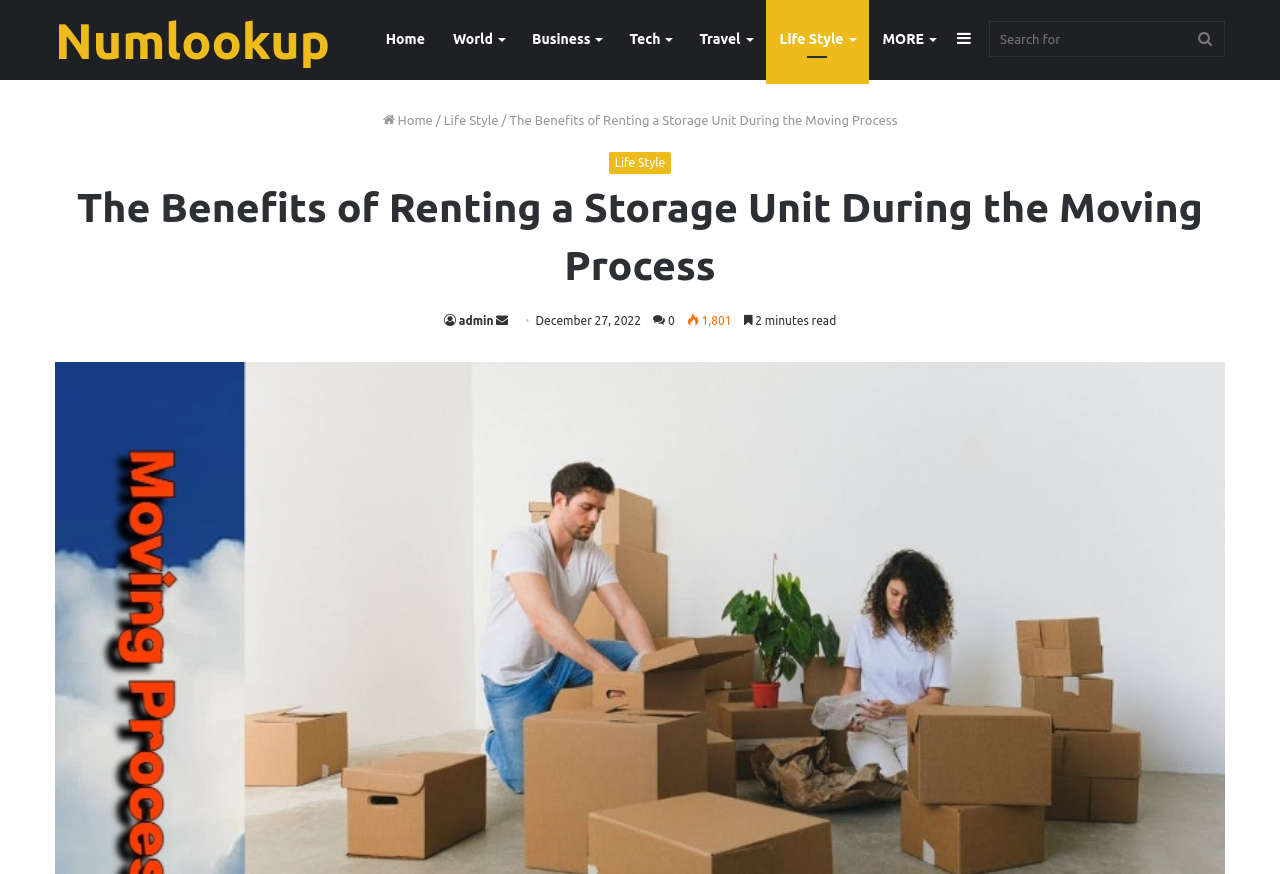Based on the element description, predict the bounding box coordinates (top-left x, top-left y, bottom-right x, bottom-right y) for the UI element in the screenshot: California Oaks

None